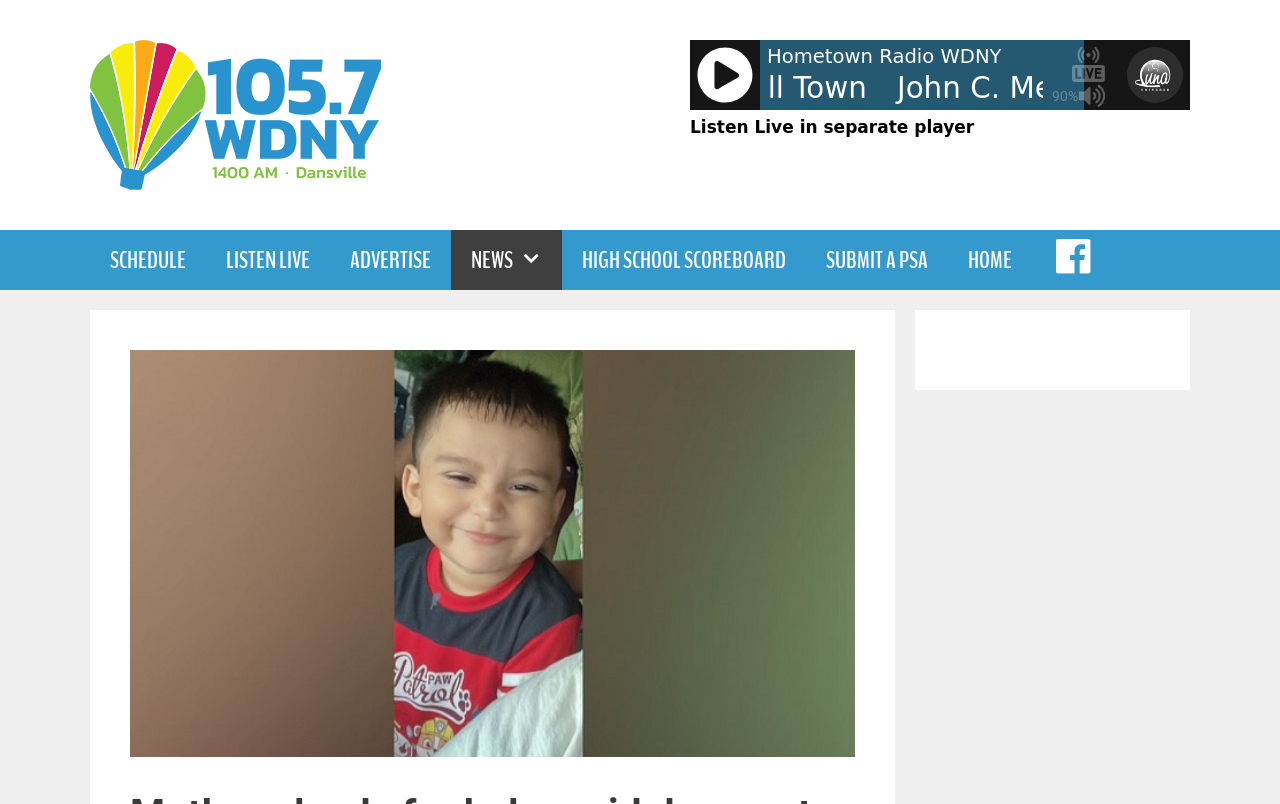Determine the bounding box coordinates of the region to click in order to accomplish the following instruction: "Click the 'SCHEDULE' link". Provide the coordinates as four float numbers between 0 and 1, specifically [left, top, right, bottom].

[0.07, 0.286, 0.161, 0.361]